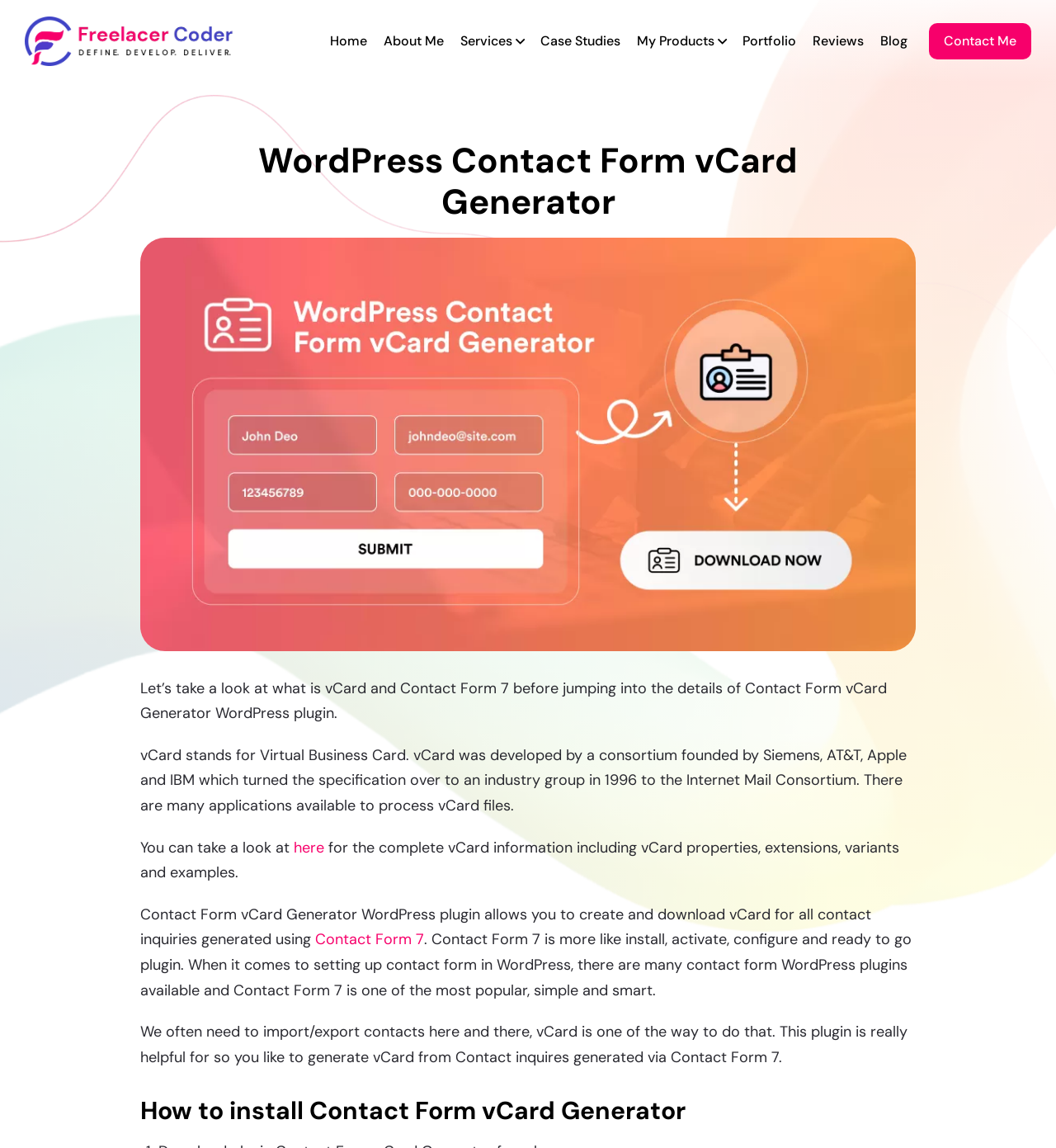Identify and provide the bounding box for the element described by: "My Products".

[0.603, 0.0, 0.677, 0.072]